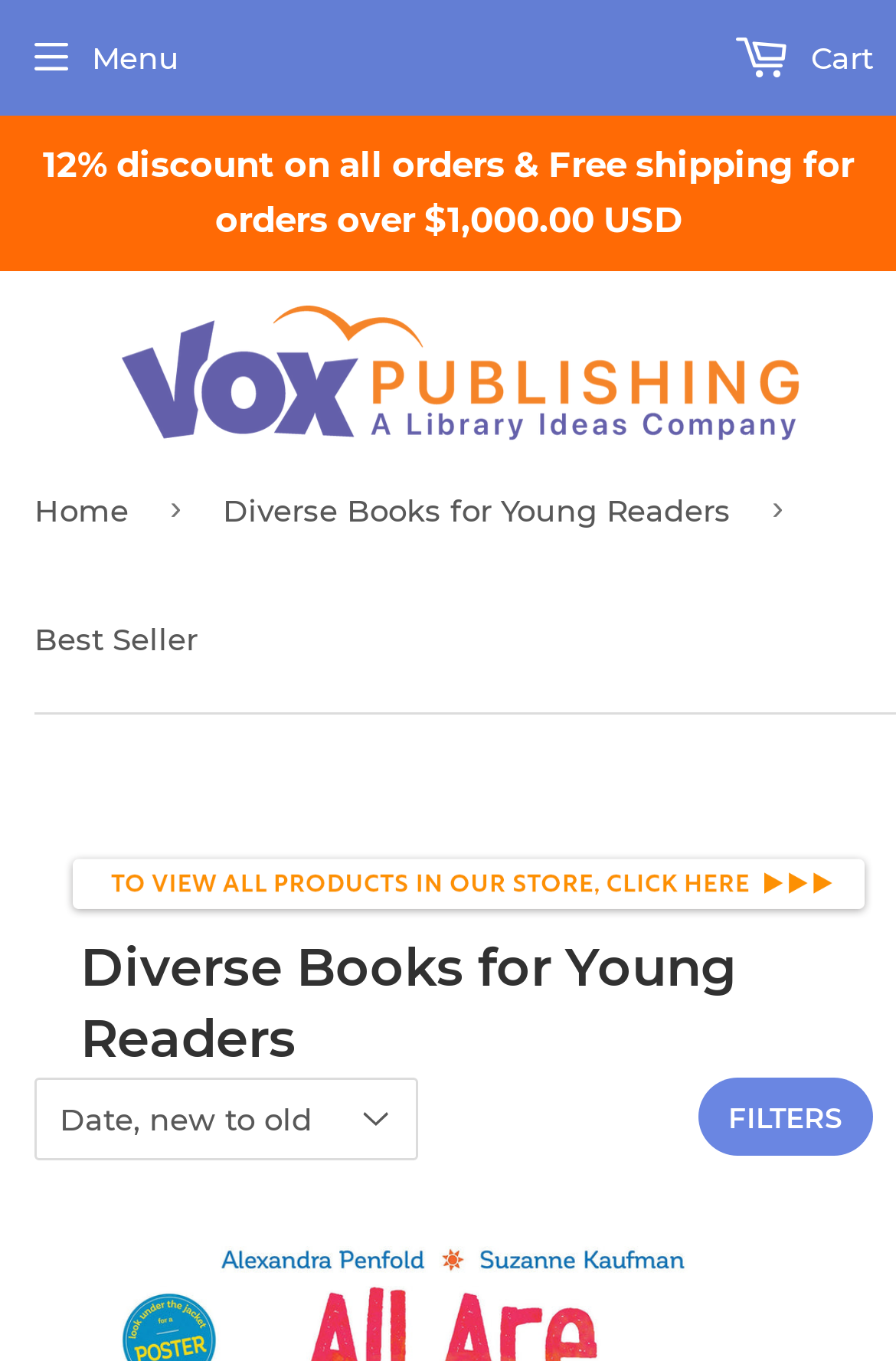Is the menu button expanded?
Examine the webpage screenshot and provide an in-depth answer to the question.

I checked the button element with the text 'Menu' and found that its 'expanded' property is set to 'False', indicating that the menu is not expanded.